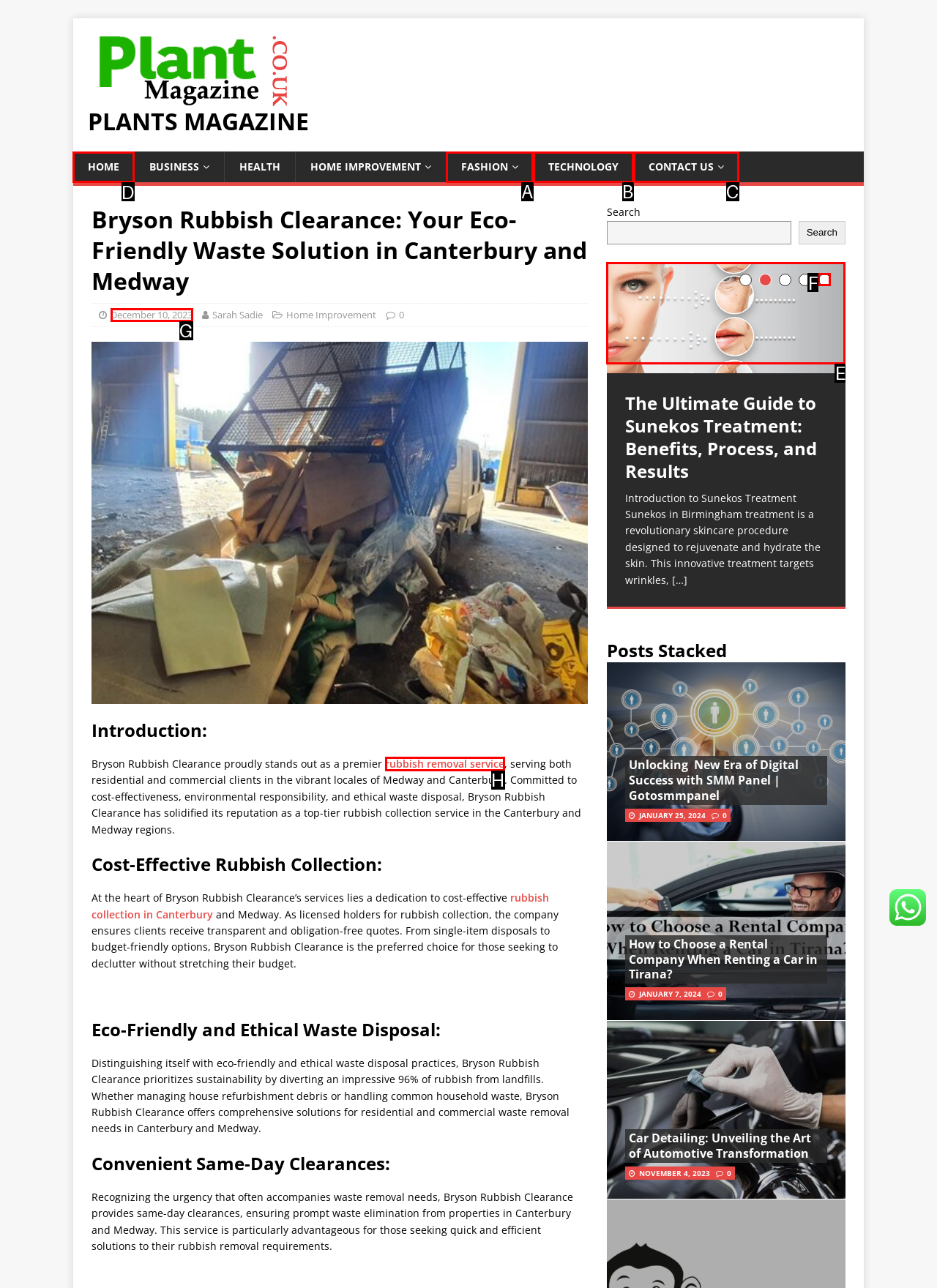What is the letter of the UI element you should click to Click the 'HOME' link? Provide the letter directly.

D